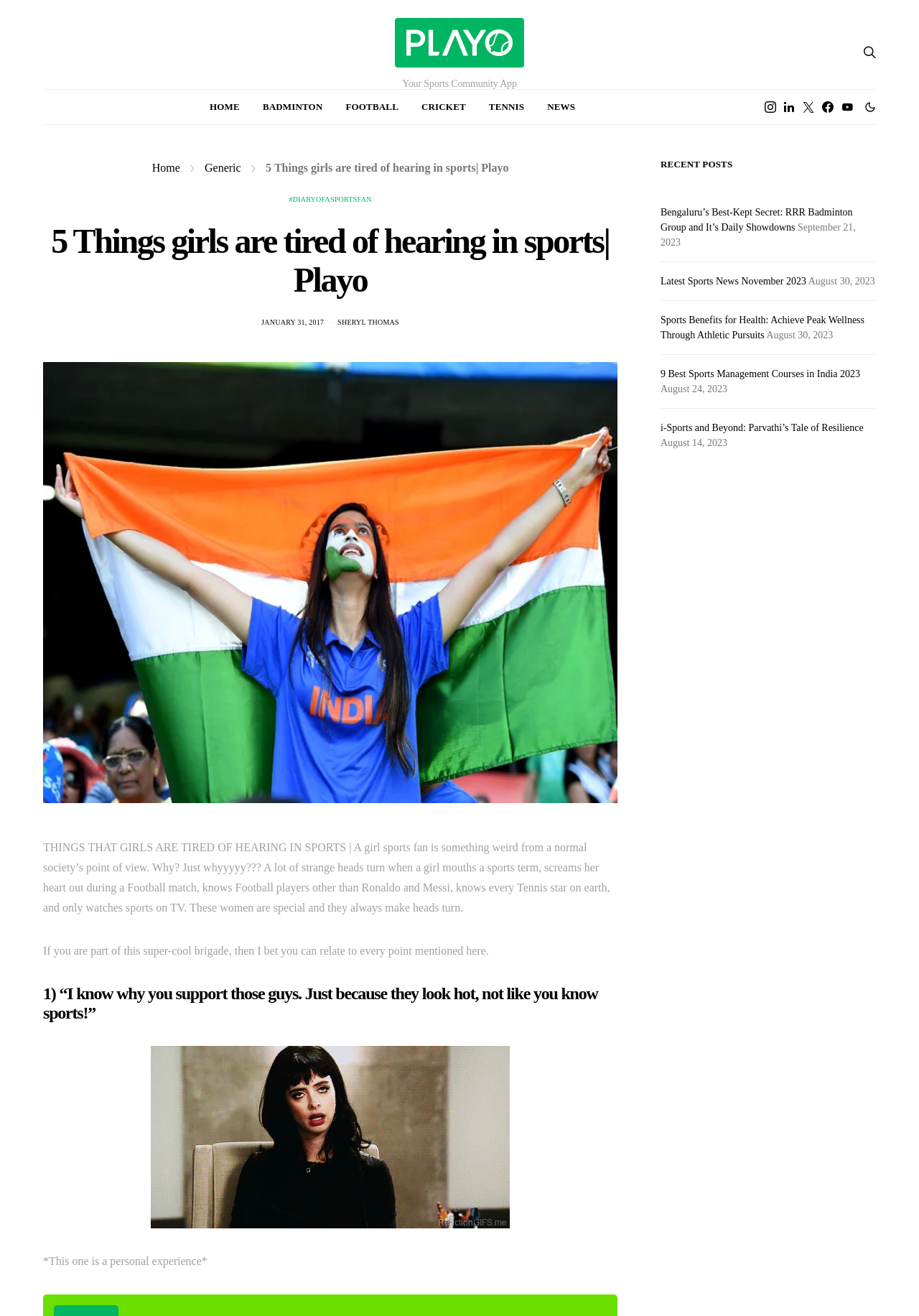Provide your answer in one word or a succinct phrase for the question: 
What is the category of the recent post 'Bengaluru’s Best-Kept Secret: RRR Badminton Group and It’s Daily Showdowns'?

Badminton